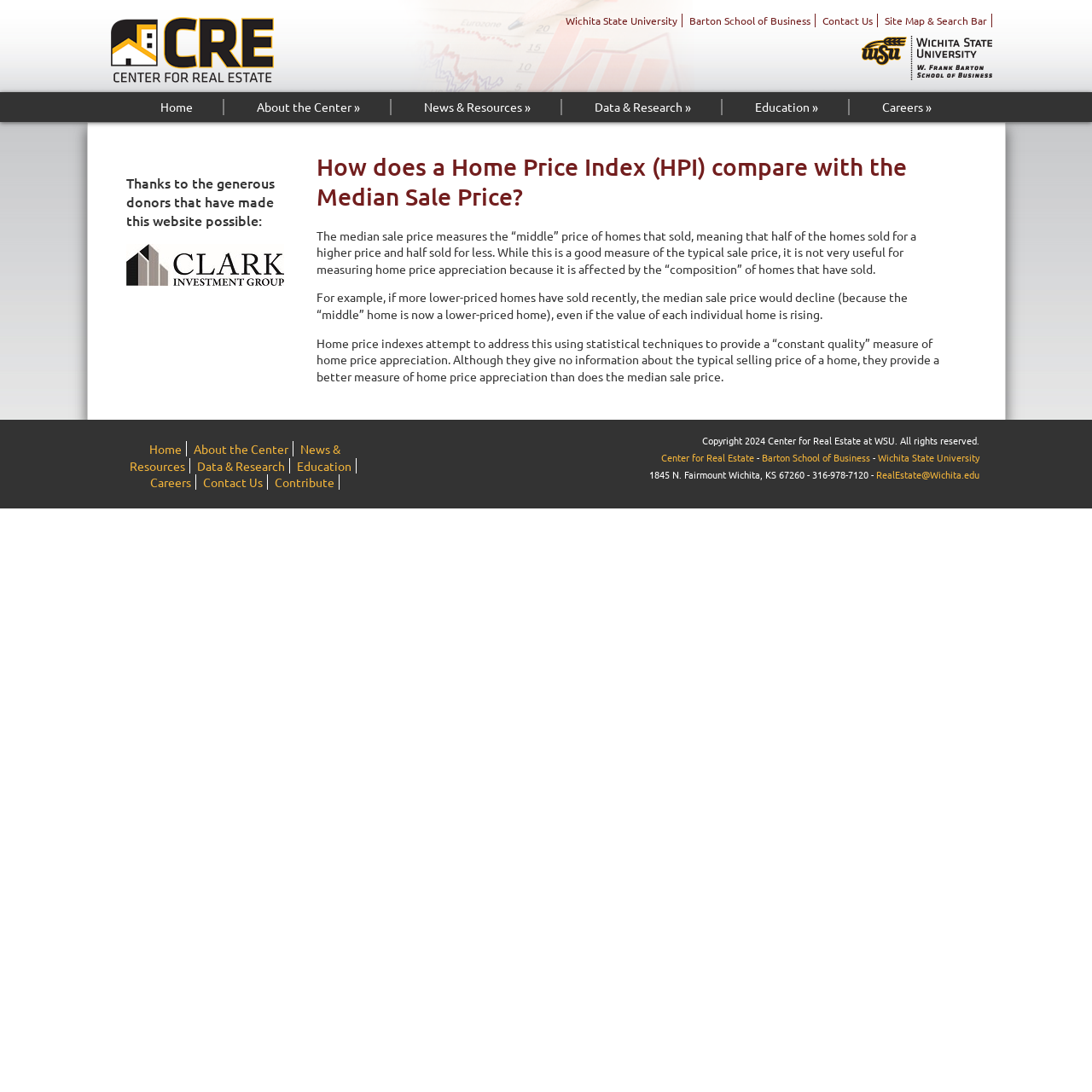What is the relationship between the median sale price and home price appreciation?
Answer the question based on the image using a single word or a brief phrase.

not very useful